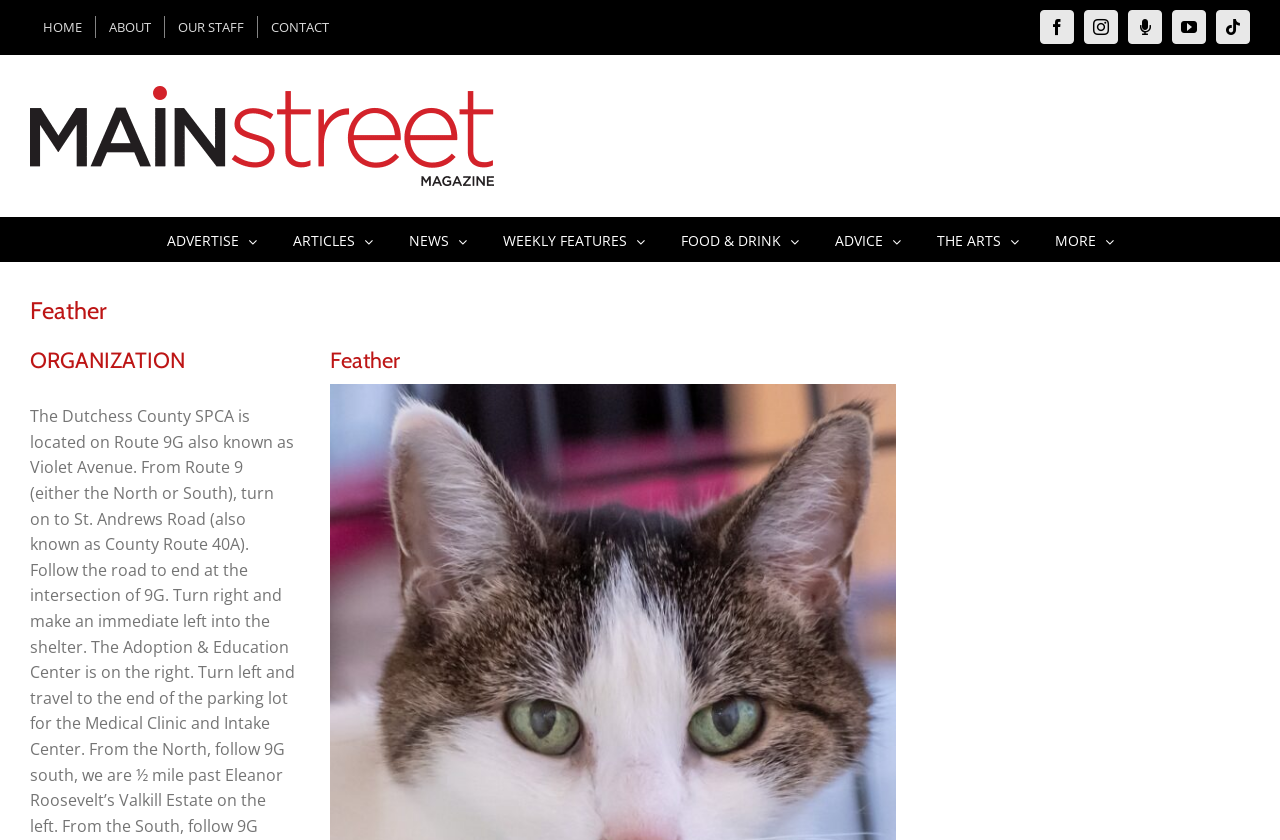How many social media links are there?
Respond with a short answer, either a single word or a phrase, based on the image.

5